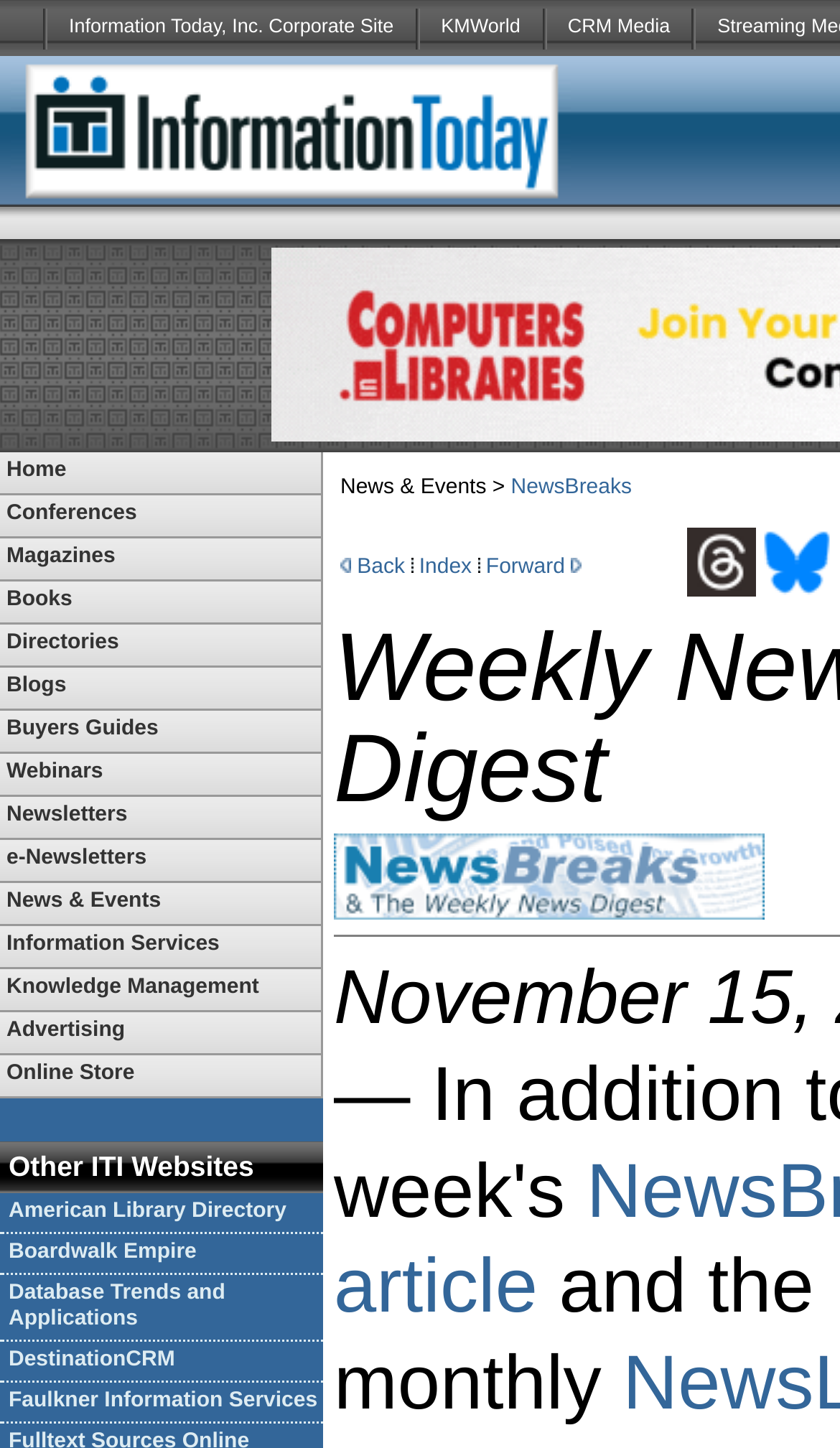Identify the bounding box coordinates for the region of the element that should be clicked to carry out the instruction: "Go to KMWorld". The bounding box coordinates should be four float numbers between 0 and 1, i.e., [left, top, right, bottom].

[0.499, 0.0, 0.645, 0.039]